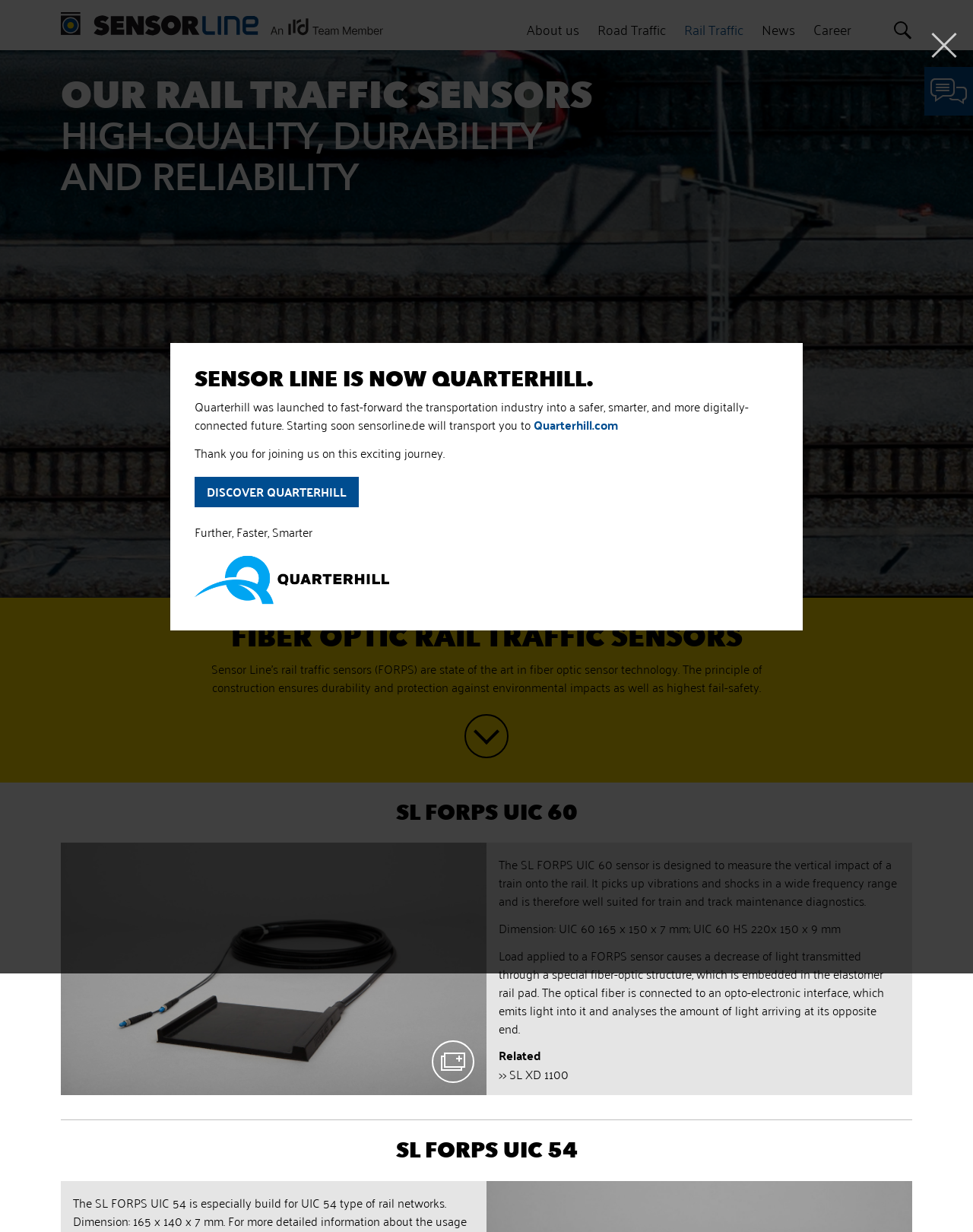Find the bounding box coordinates for the area that should be clicked to accomplish the instruction: "Discover Quarterhill".

[0.2, 0.387, 0.369, 0.411]